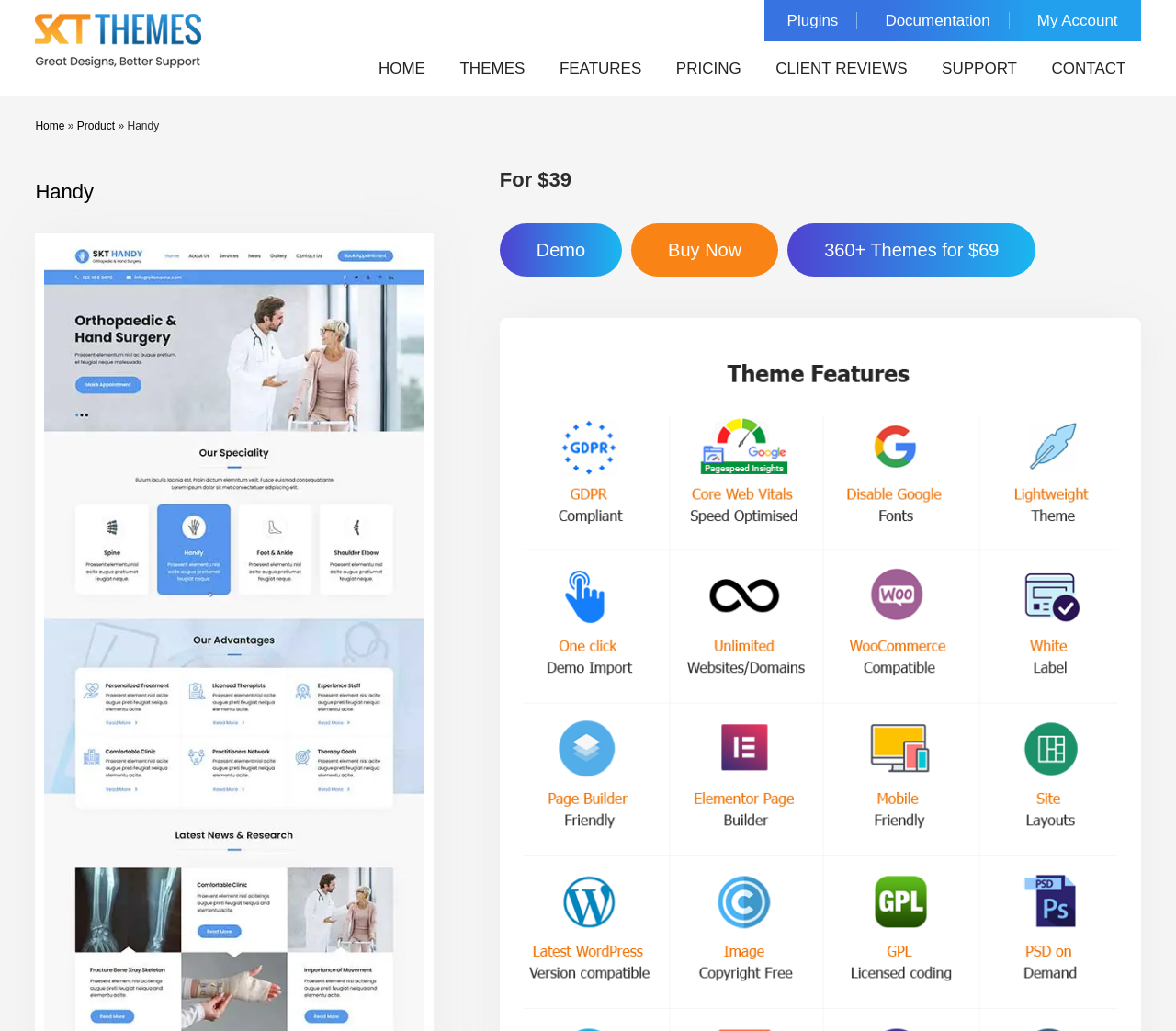Specify the bounding box coordinates of the element's area that should be clicked to execute the given instruction: "visit home page". The coordinates should be four float numbers between 0 and 1, i.e., [left, top, right, bottom].

[0.309, 0.045, 0.374, 0.089]